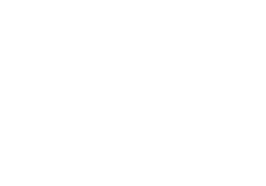When is the associated article scheduled for publication?
From the image, respond using a single word or phrase.

April 19, 2024